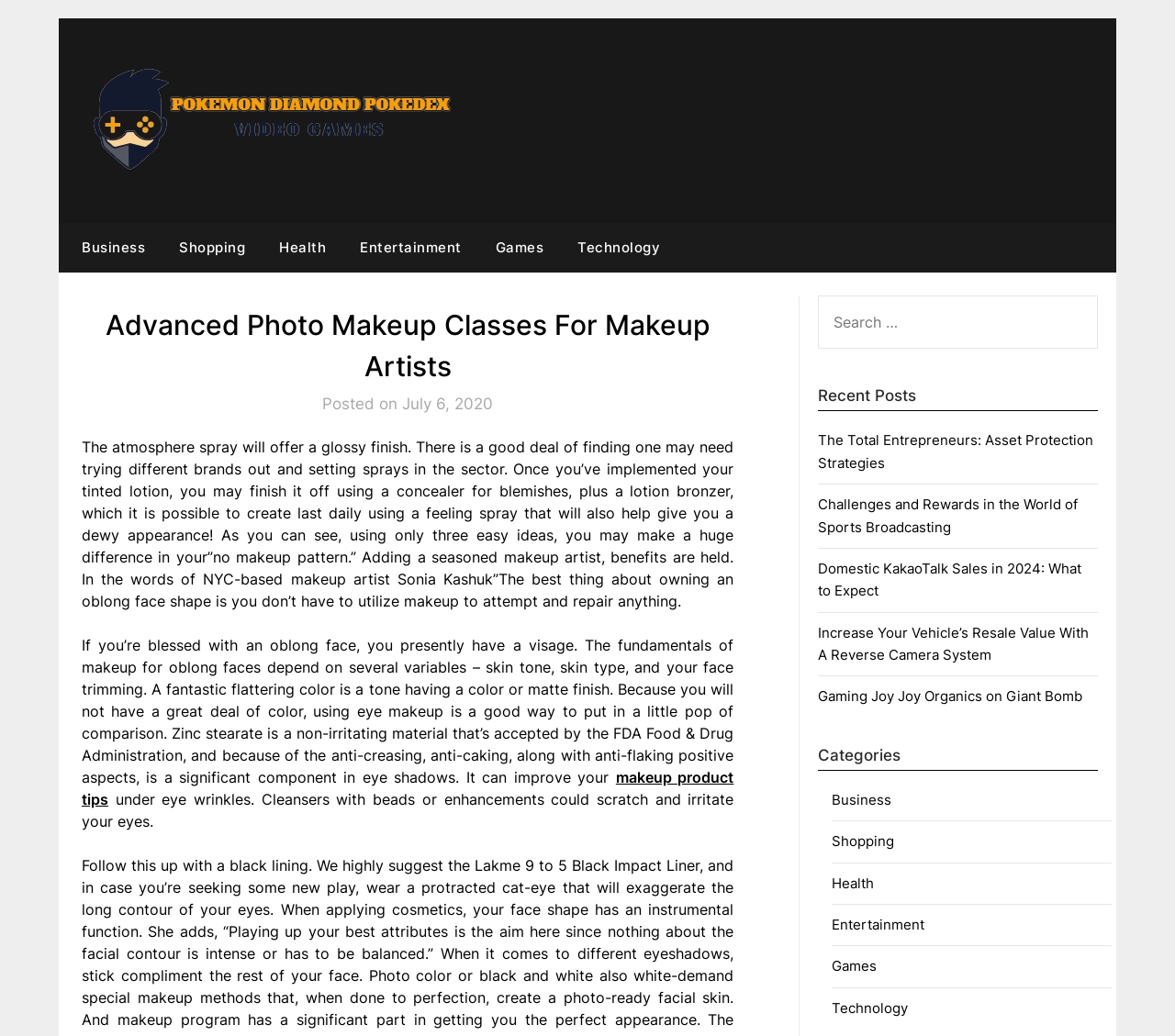Identify the bounding box coordinates necessary to click and complete the given instruction: "Click the MENU button".

None